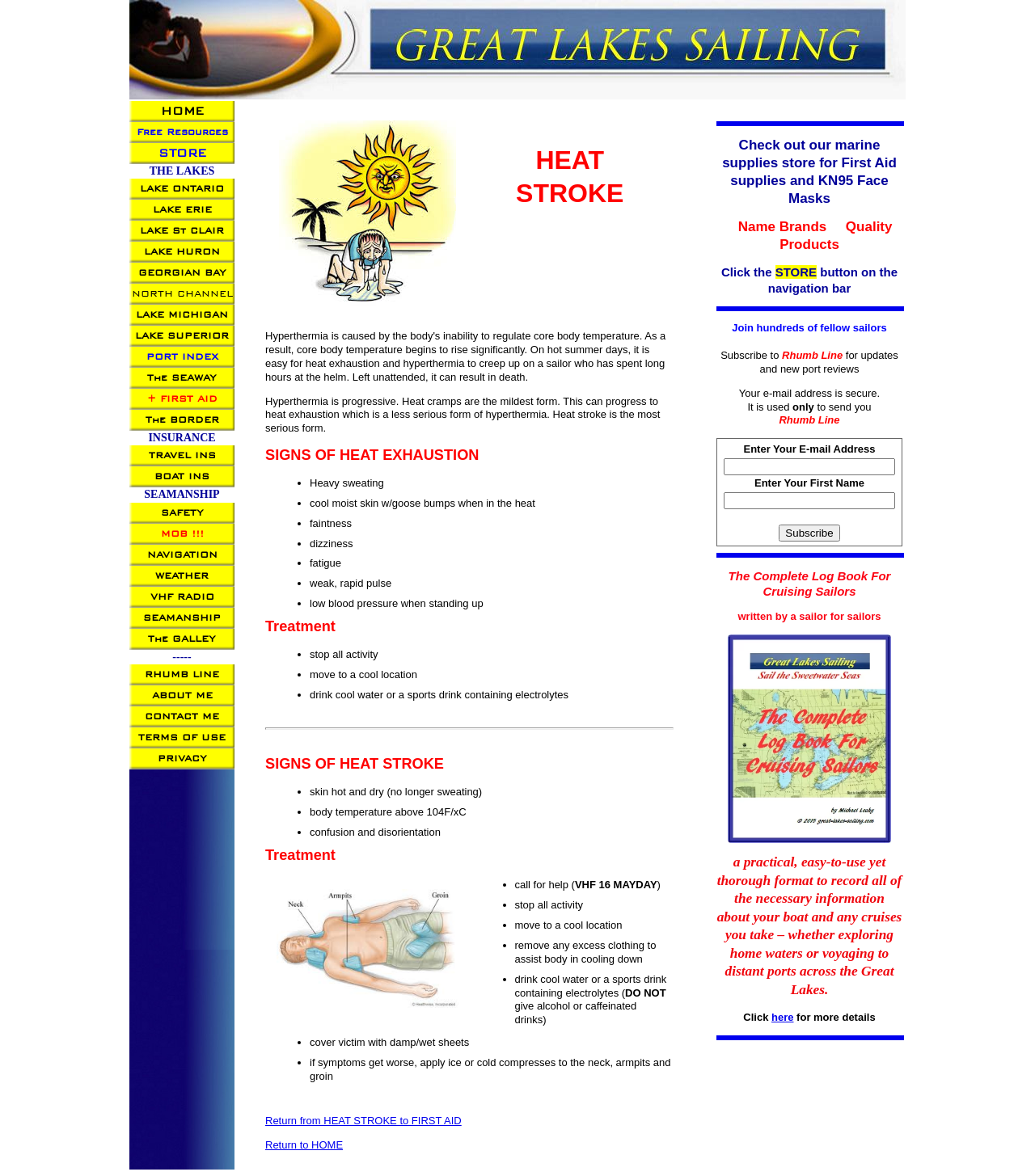How many links are there in the webpage?
Provide a detailed and extensive answer to the question.

The webpage contains many links, including links to other pages such as 'LAKE ONTARIO', 'LAKE ERIE', 'LAKE St CLAIR', and 'FIRST AID', as well as links to 'HOME', 'Free Resources', and 'STORE'.